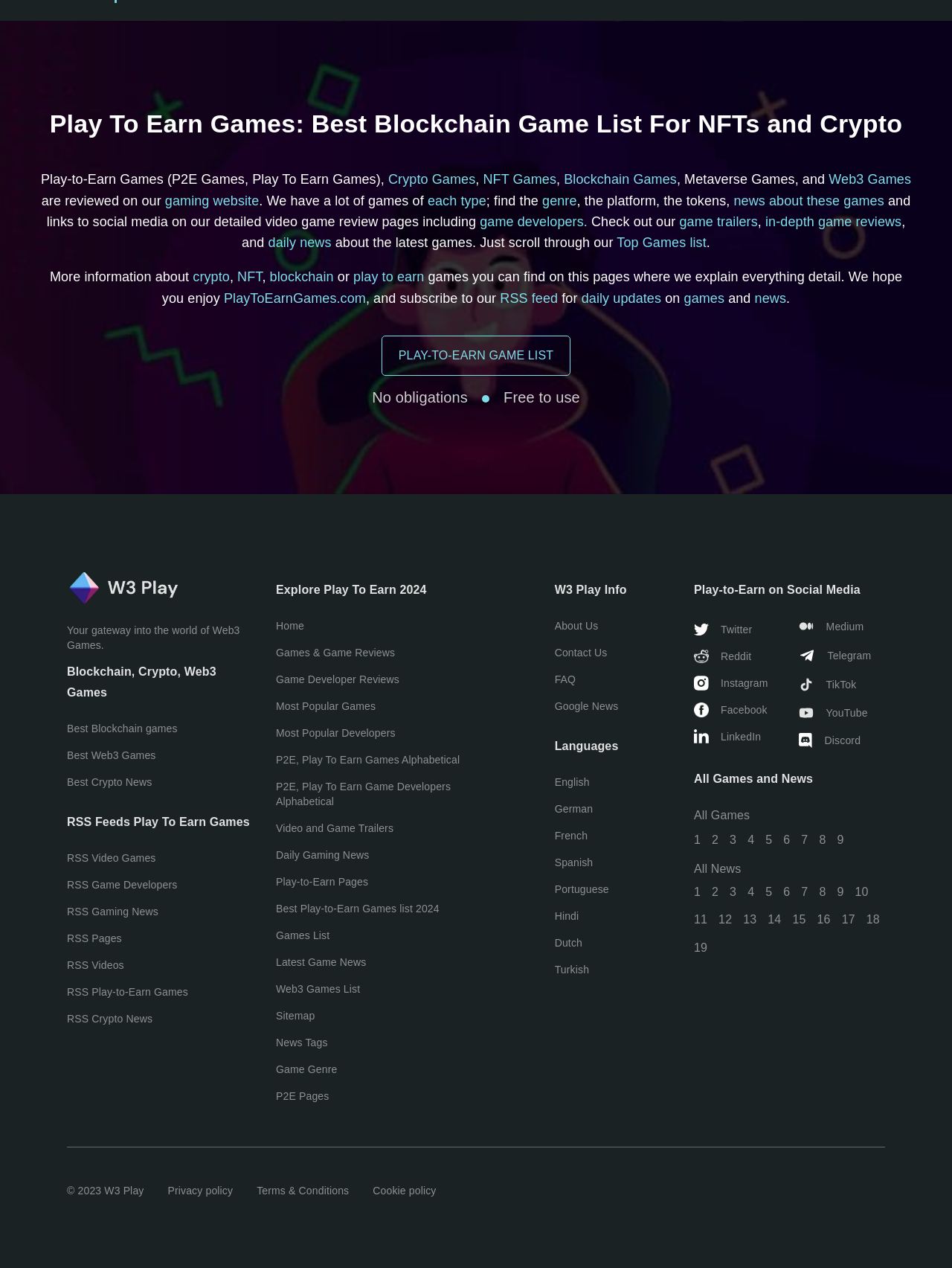Locate the bounding box coordinates of the element you need to click to accomplish the task described by this instruction: "Click on the link to view the best blockchain games".

[0.07, 0.569, 0.271, 0.58]